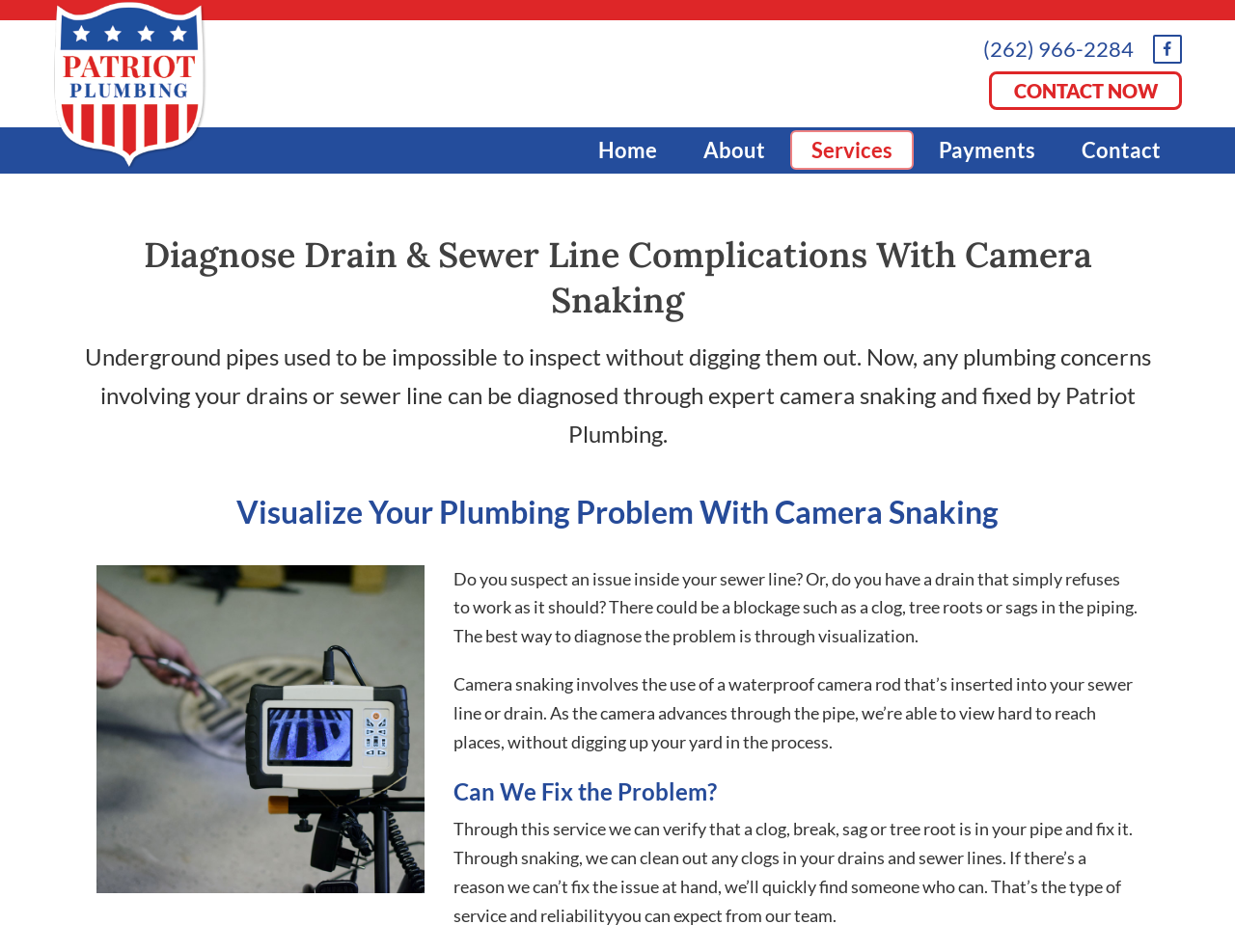Generate a thorough explanation of the webpage's elements.

This webpage is about Patriot Plumbing, a plumbing service that specializes in diagnosing and fixing drain and sewer line complications using camera snaking technology. 

At the top left of the page, there is a link to "Quality Commercial & Residential Plumbing Services" accompanied by an image. On the top right, there is a phone number "(262) 966-2284" and a small image next to it. Below the phone number, there is a "CONTACT NOW" button. 

The main navigation menu is located in the middle of the top section, with links to "Home", "About", "Services", "Payments", and "Contact". 

The main content of the page is divided into three sections. The first section has a heading "Diagnose Drain & Sewer Line Complications With Camera Snaking" and a paragraph of text explaining how camera snaking can be used to diagnose plumbing concerns. 

Below this section, there is a heading "Visualize Your Plumbing Problem With Camera Snaking" and a large image of a camera snaking a large drain. The image is accompanied by two paragraphs of text, one explaining the benefits of camera snaking and the other describing the process of using a waterproof camera rod to inspect sewer lines and drains. 

The final section has a heading "Can We Fix the Problem?" and a paragraph of text explaining how the service can verify and fix problems in pipes, including clogs, breaks, and tree roots.